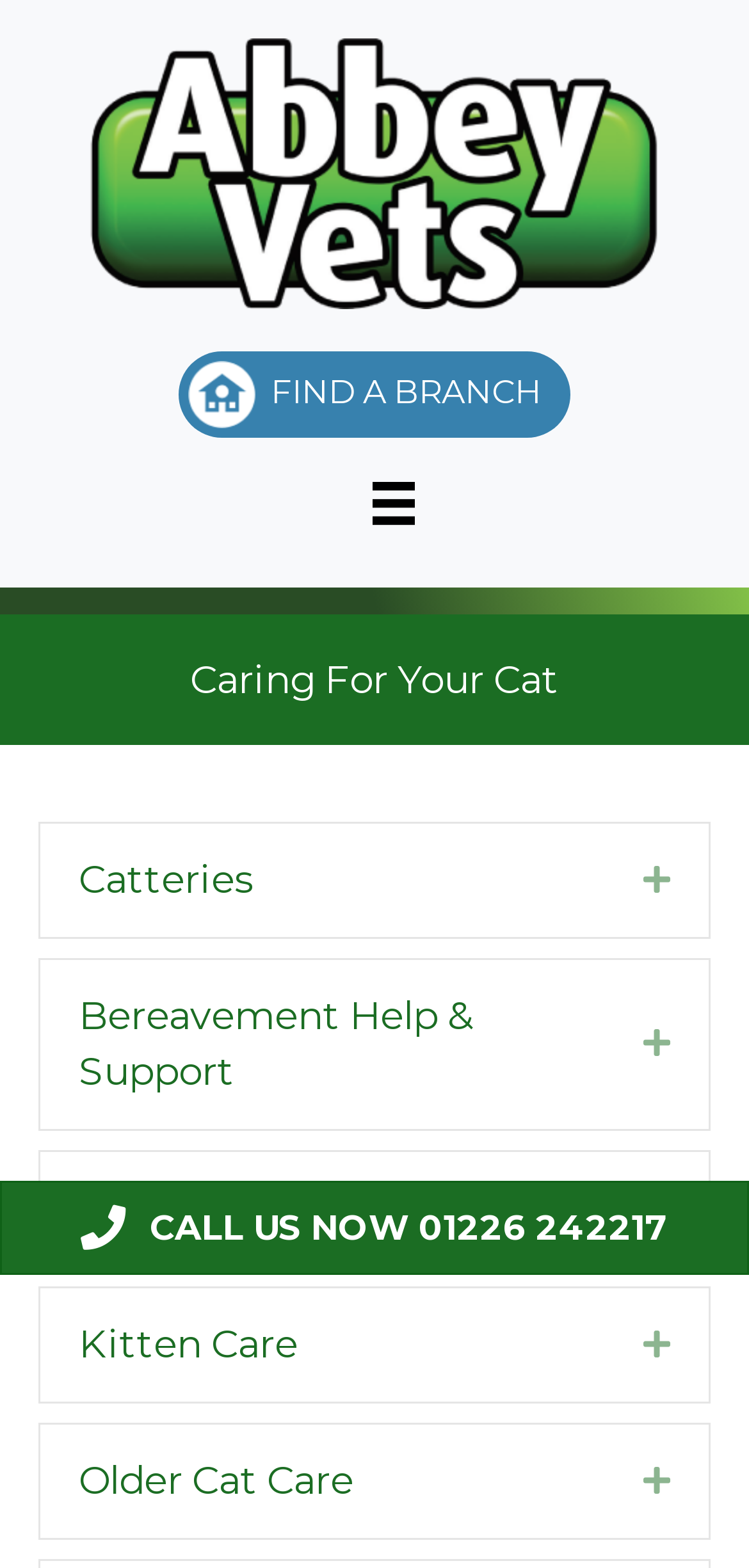Produce a meticulous description of the webpage.

The webpage is about caring for cats, with a focus on various aspects of cat care. At the top left, there is a logo image, accompanied by a "FIND A BRANCH" button and a "Menu" button. Below the logo, there is a heading "Caring For Your Cat" that serves as a title for the main content.

The main content is organized into five tabs, each representing a different topic related to cat care: Catteries, Bereavement Help & Support, Maternity Care, Kitten Care, and Older Cat Care. Each tab has an expandable section, indicated by an arrow icon, which can be clicked to reveal more information.

The tabs are arranged vertically, with the Catteries tab at the top and the Older Cat Care tab at the bottom. Each tab has a brief title and an expand icon. The titles of the tabs are descriptive, indicating the specific topic of cat care that each section covers.

At the bottom of the page, there is a "CALL US NOW" link with a phone number, encouraging visitors to contact the organization for more information or assistance.

Overall, the webpage is well-organized and easy to navigate, with clear headings and concise titles that help visitors quickly find the information they need about caring for their cats.